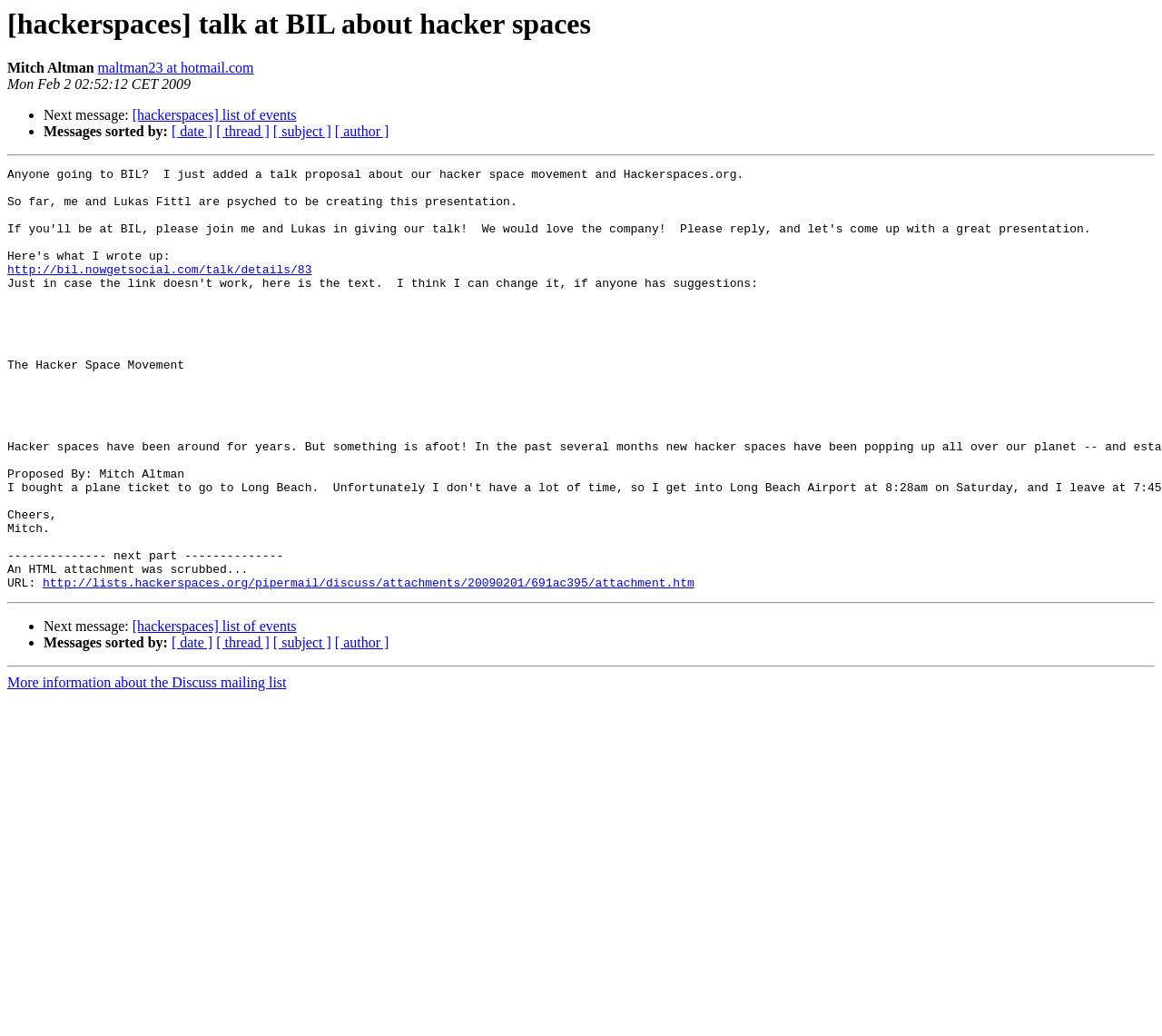Can you find the bounding box coordinates for the element that needs to be clicked to execute this instruction: "Check the next message"? The coordinates should be given as four float numbers between 0 and 1, i.e., [left, top, right, bottom].

[0.038, 0.104, 0.114, 0.119]